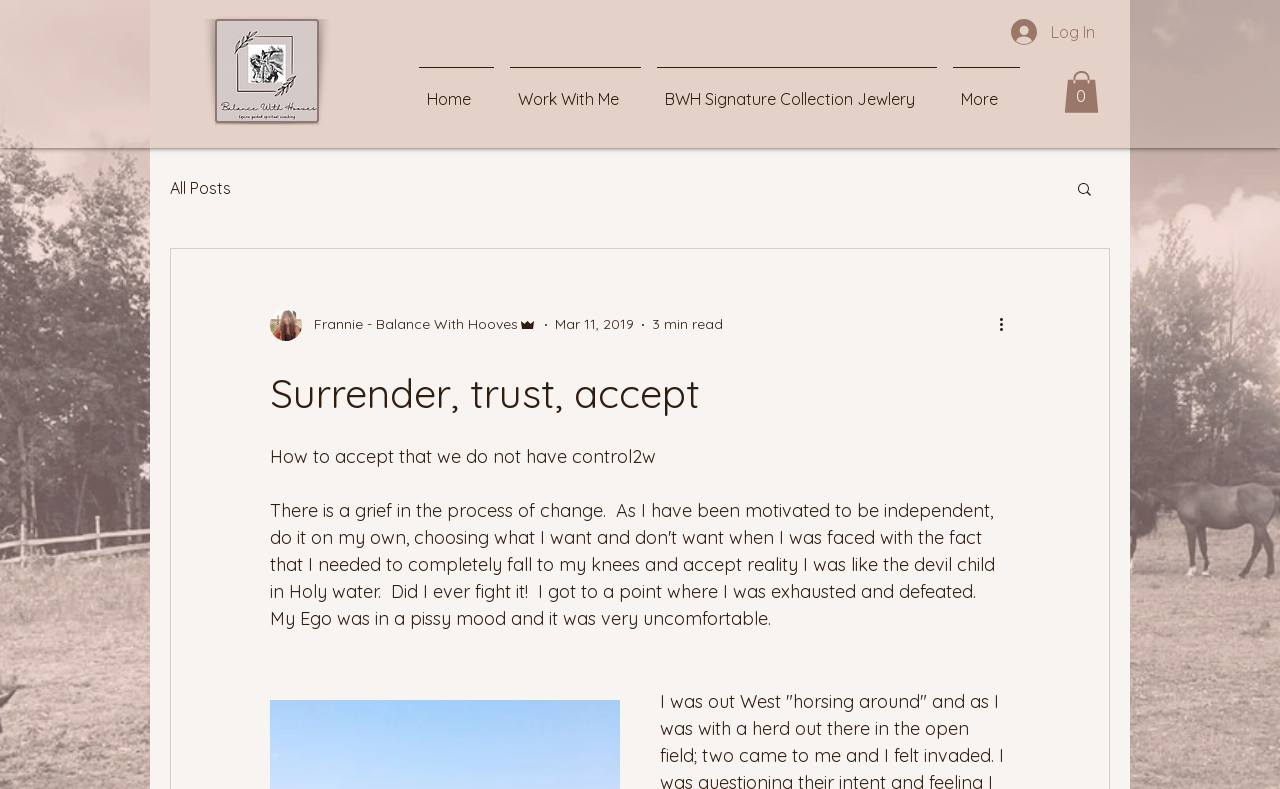Locate and provide the bounding box coordinates for the HTML element that matches this description: "0".

[0.831, 0.09, 0.859, 0.143]